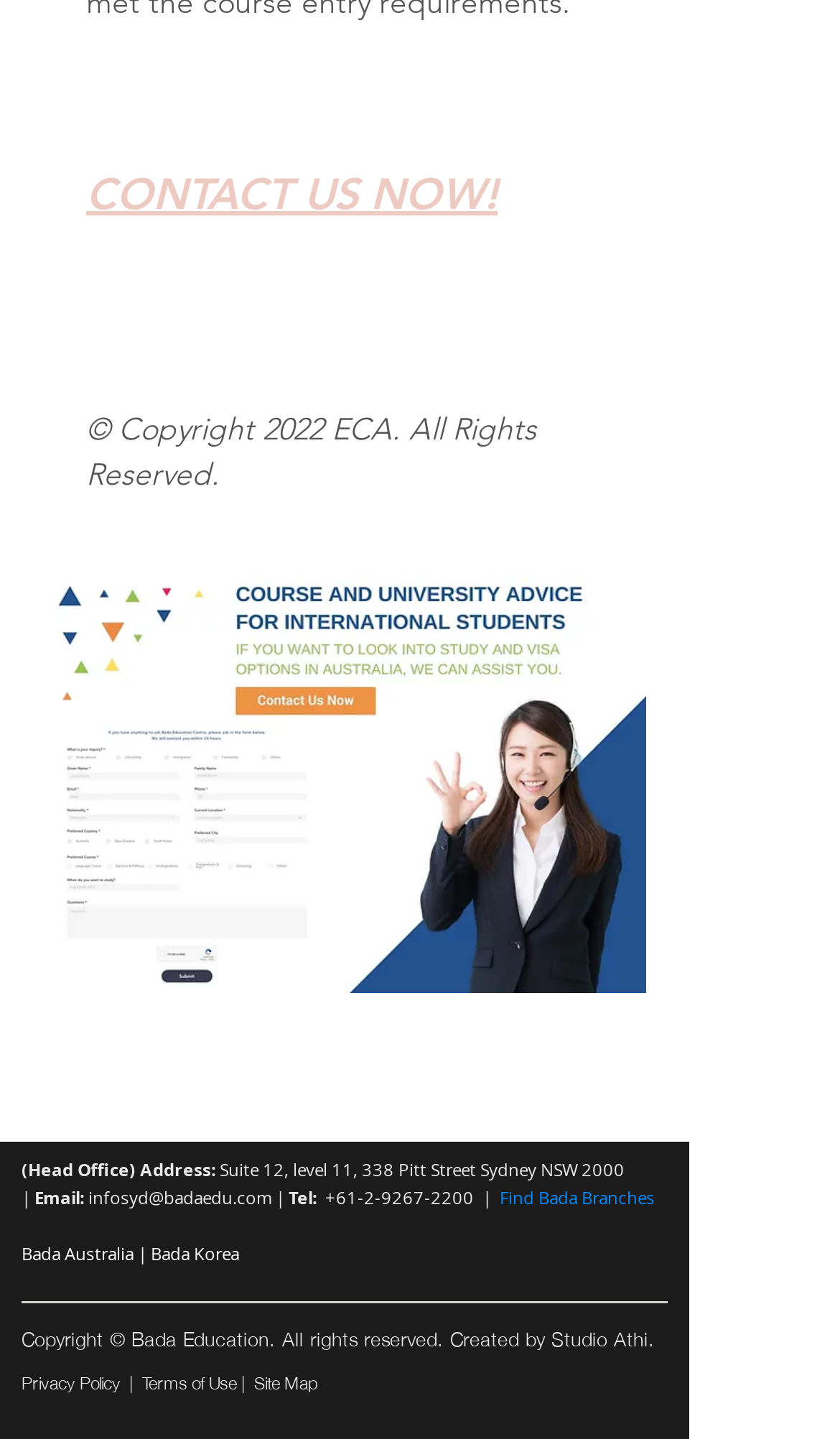Please answer the following question using a single word or phrase: 
How many links are there to other Bada websites?

3